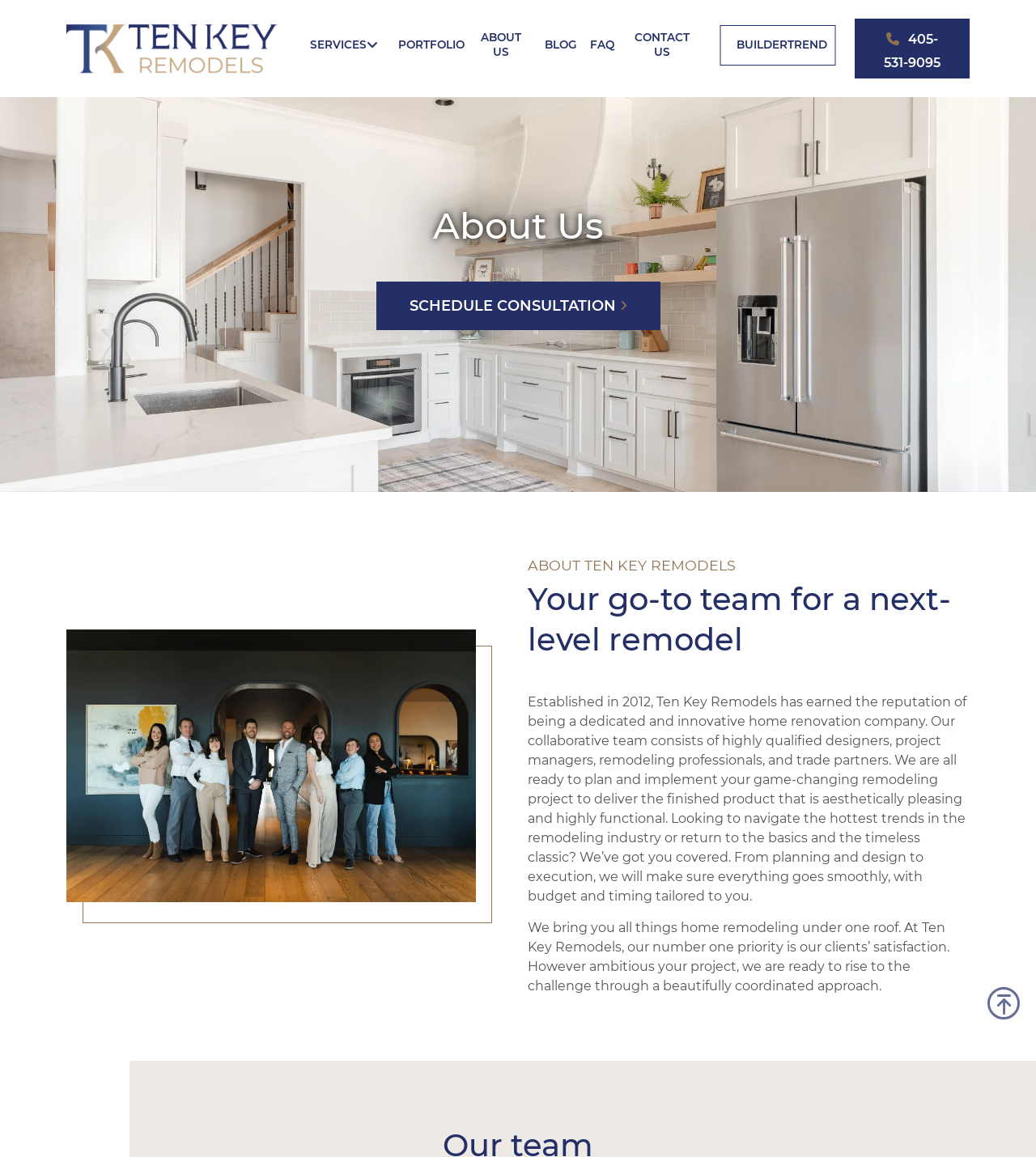Find the bounding box coordinates of the element to click in order to complete this instruction: "Click the CONTACT US link". The bounding box coordinates must be four float numbers between 0 and 1, denoted as [left, top, right, bottom].

[0.606, 0.027, 0.671, 0.051]